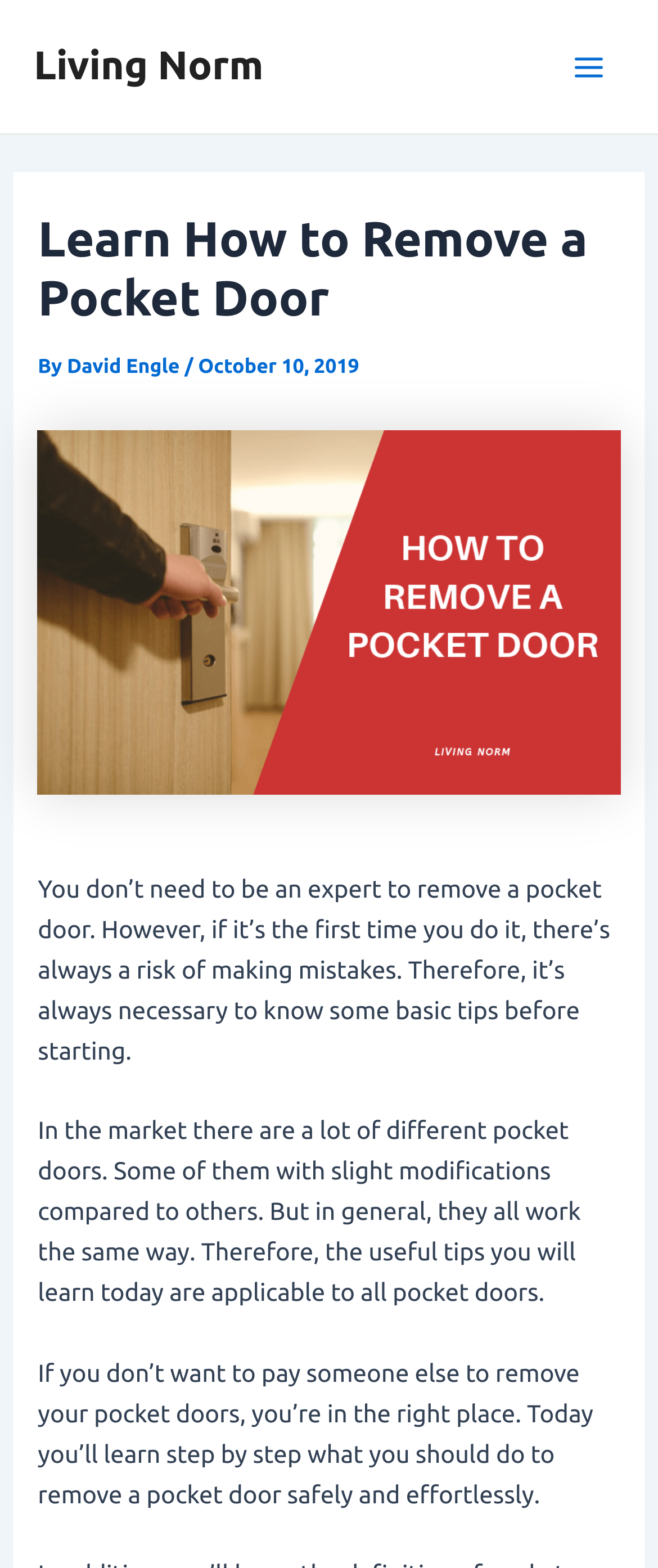Give a detailed account of the webpage's layout and content.

The webpage is a guide on how to remove a pocket door, with a focus on doing it quickly and easily using few tools. At the top left of the page, there is a link to "Living Norm", which is likely the website's logo or homepage. Next to it, on the top right, is a button labeled "Main Menu" with an accompanying image. 

Below the top section, there is a header area that spans the width of the page. It contains a heading that reads "Learn How to Remove a Pocket Door", followed by the author's name, "David Engle", and the date "October 10, 2019". 

Underneath the header, there is a large image that takes up most of the width of the page, with a caption "how to remove a pocket door". 

The main content of the page is divided into three paragraphs of text. The first paragraph explains that while removing a pocket door is not an expert task, it's still important to know some basic tips to avoid mistakes. The second paragraph discusses the different types of pocket doors available in the market and how the tips provided are applicable to all of them. The third paragraph introduces the purpose of the guide, which is to provide a step-by-step process for removing a pocket door safely and effortlessly without needing to hire someone else.